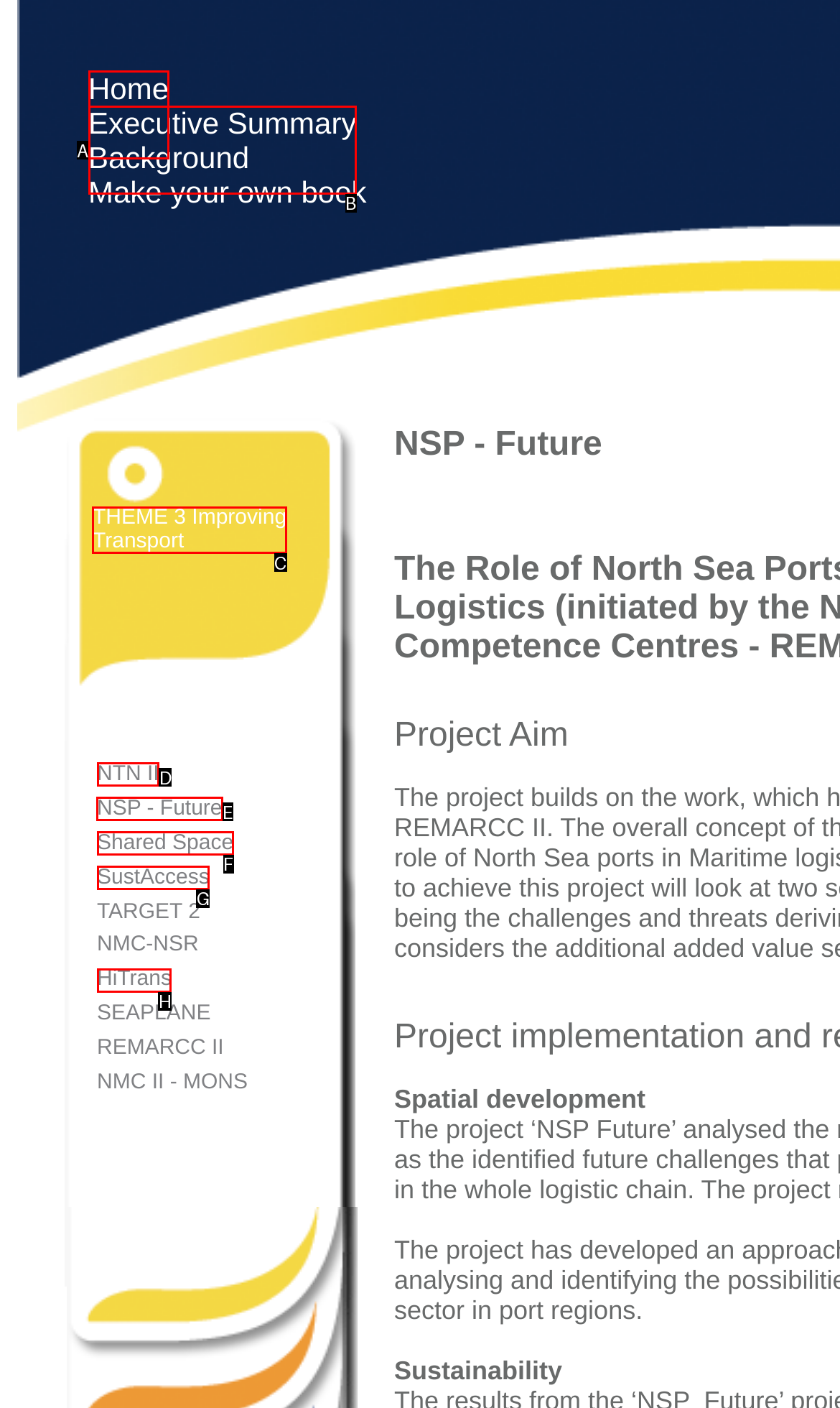Select the HTML element that should be clicked to accomplish the task: Click the 'PRODUCTS' link Reply with the corresponding letter of the option.

None